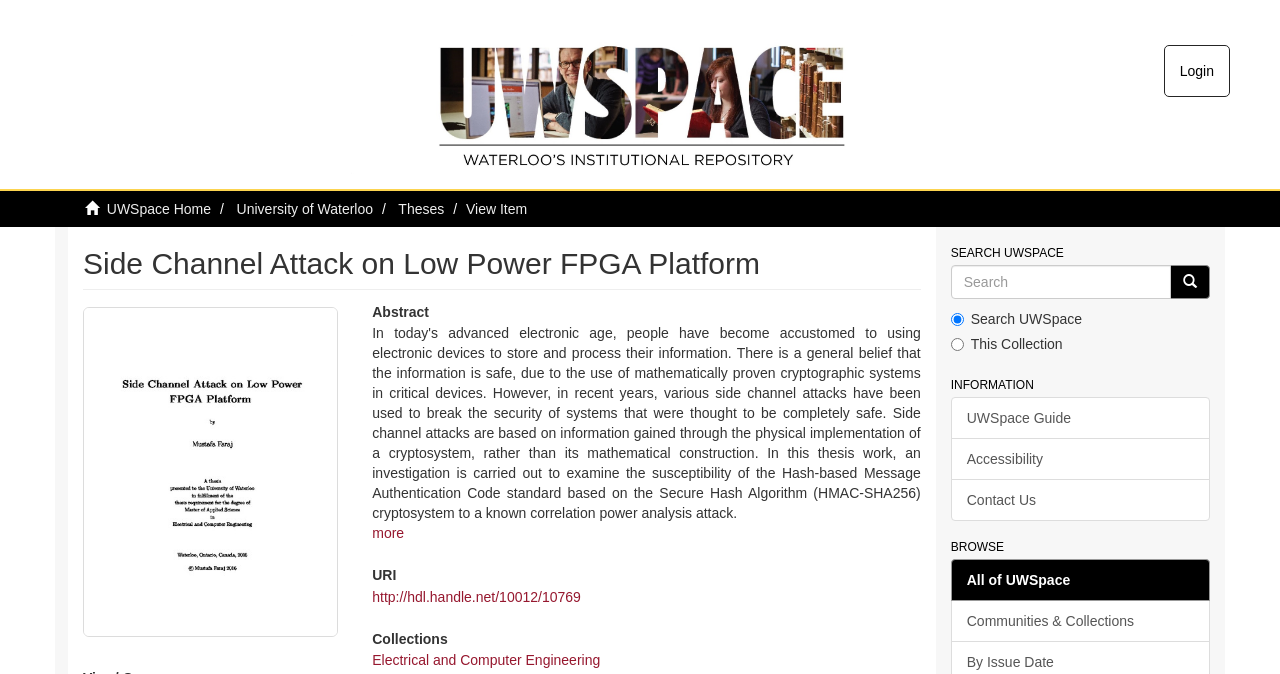Locate the bounding box coordinates of the element that should be clicked to execute the following instruction: "Login".

[0.91, 0.068, 0.96, 0.142]